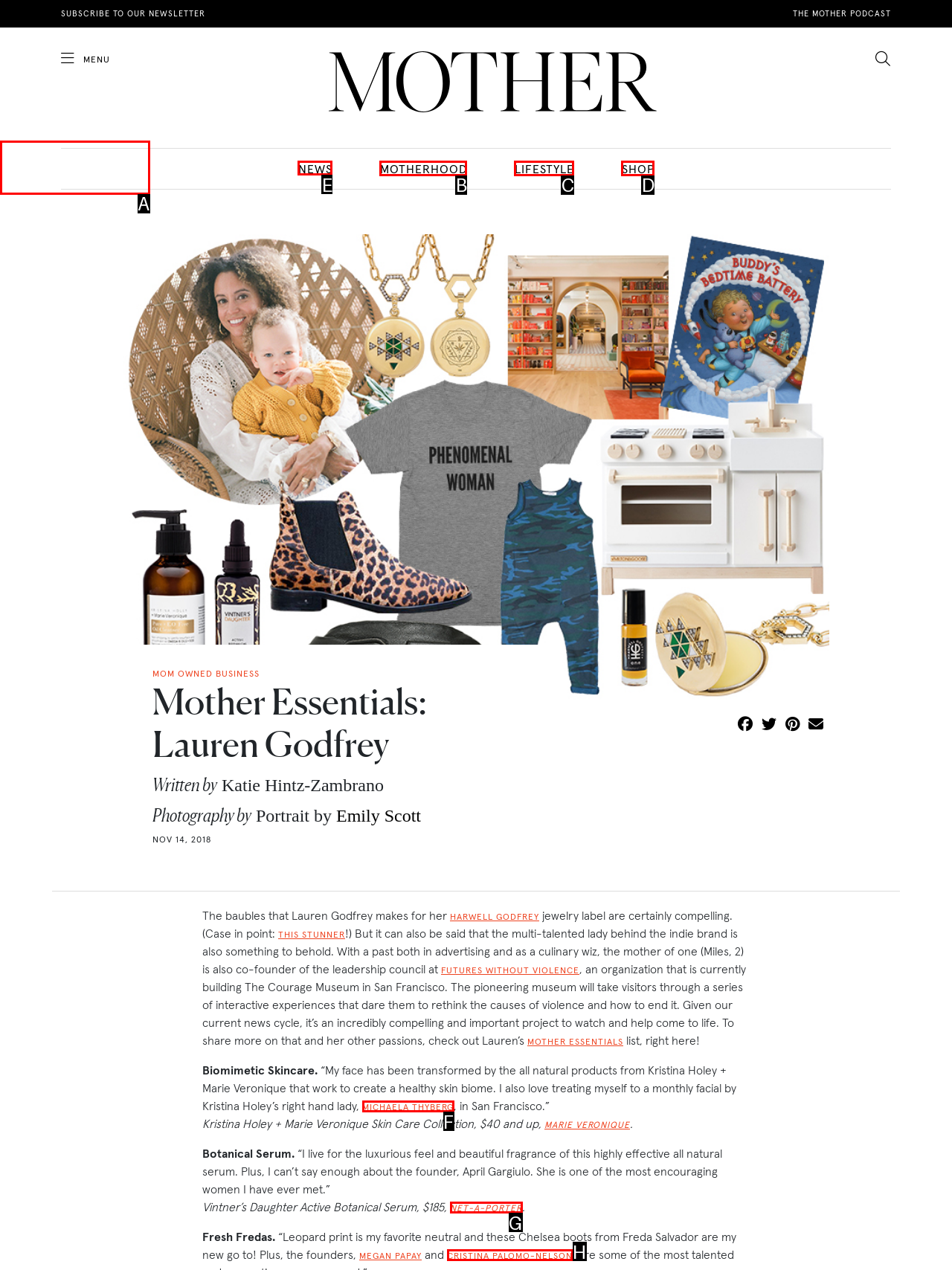Select the HTML element that needs to be clicked to carry out the task: View News articles
Provide the letter of the correct option.

E